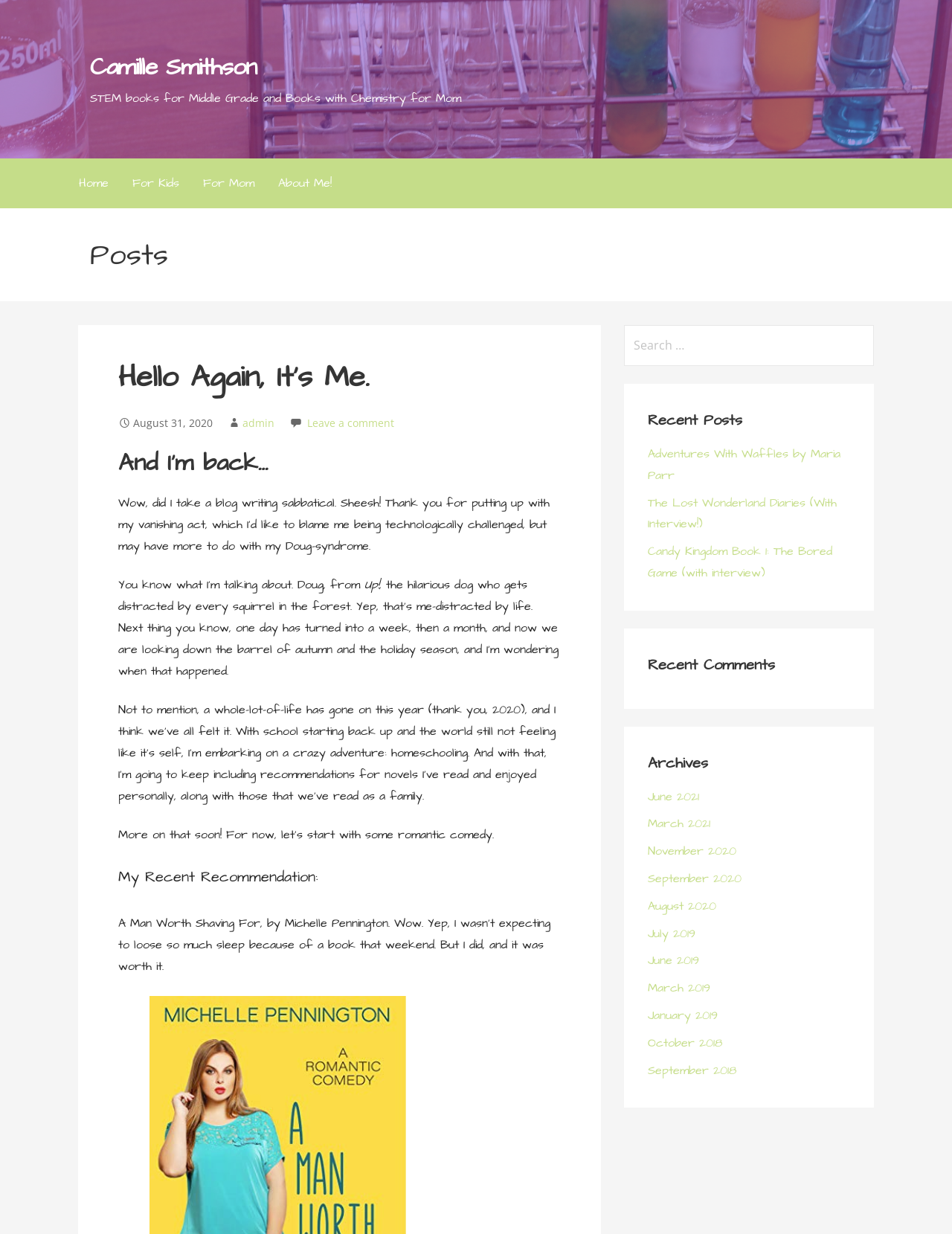Locate the bounding box coordinates of the item that should be clicked to fulfill the instruction: "Click on the 'Home' link".

[0.07, 0.128, 0.127, 0.169]